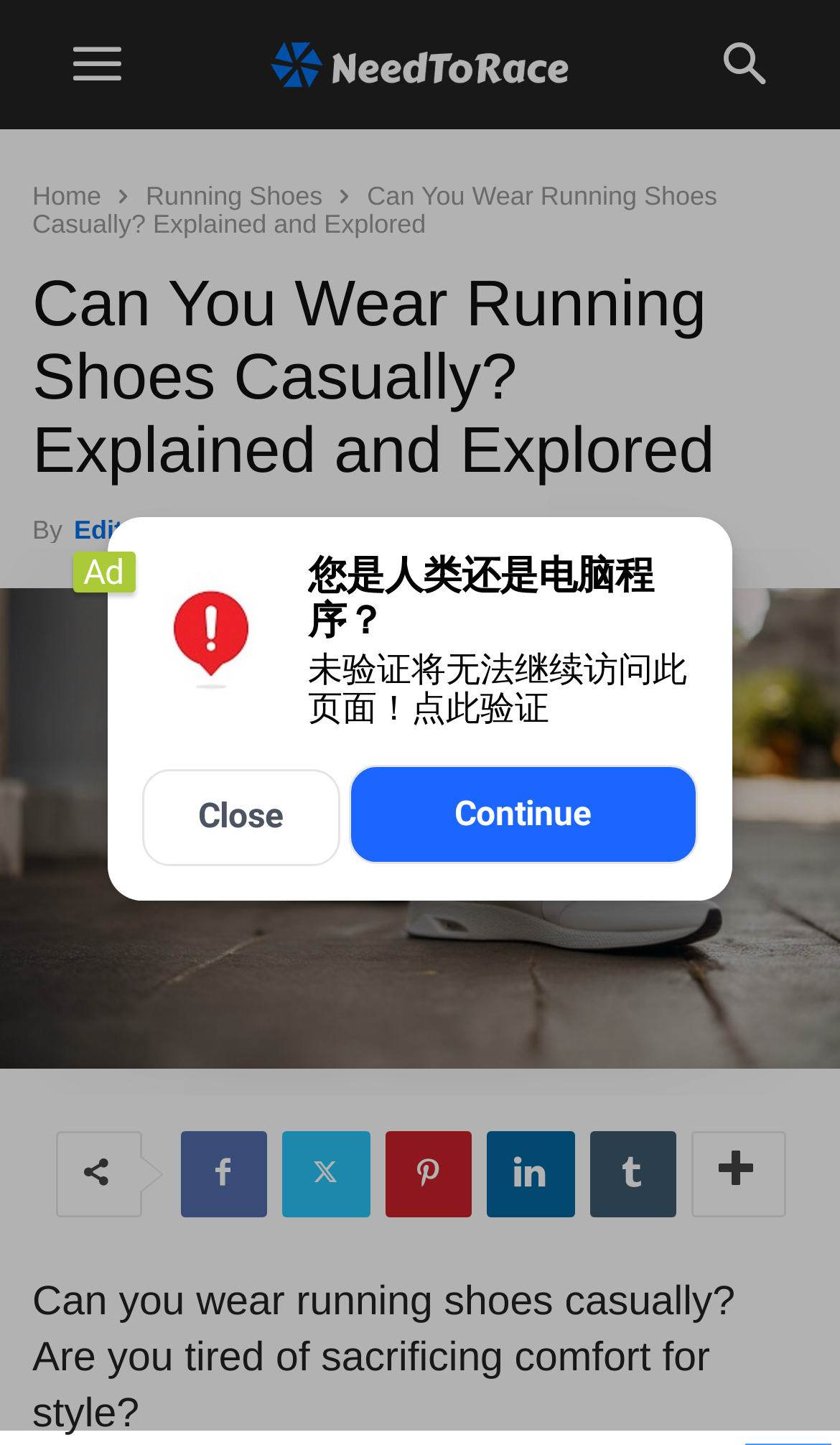What is the date of the article?
Using the image, provide a concise answer in one word or a short phrase.

December 8, 2023